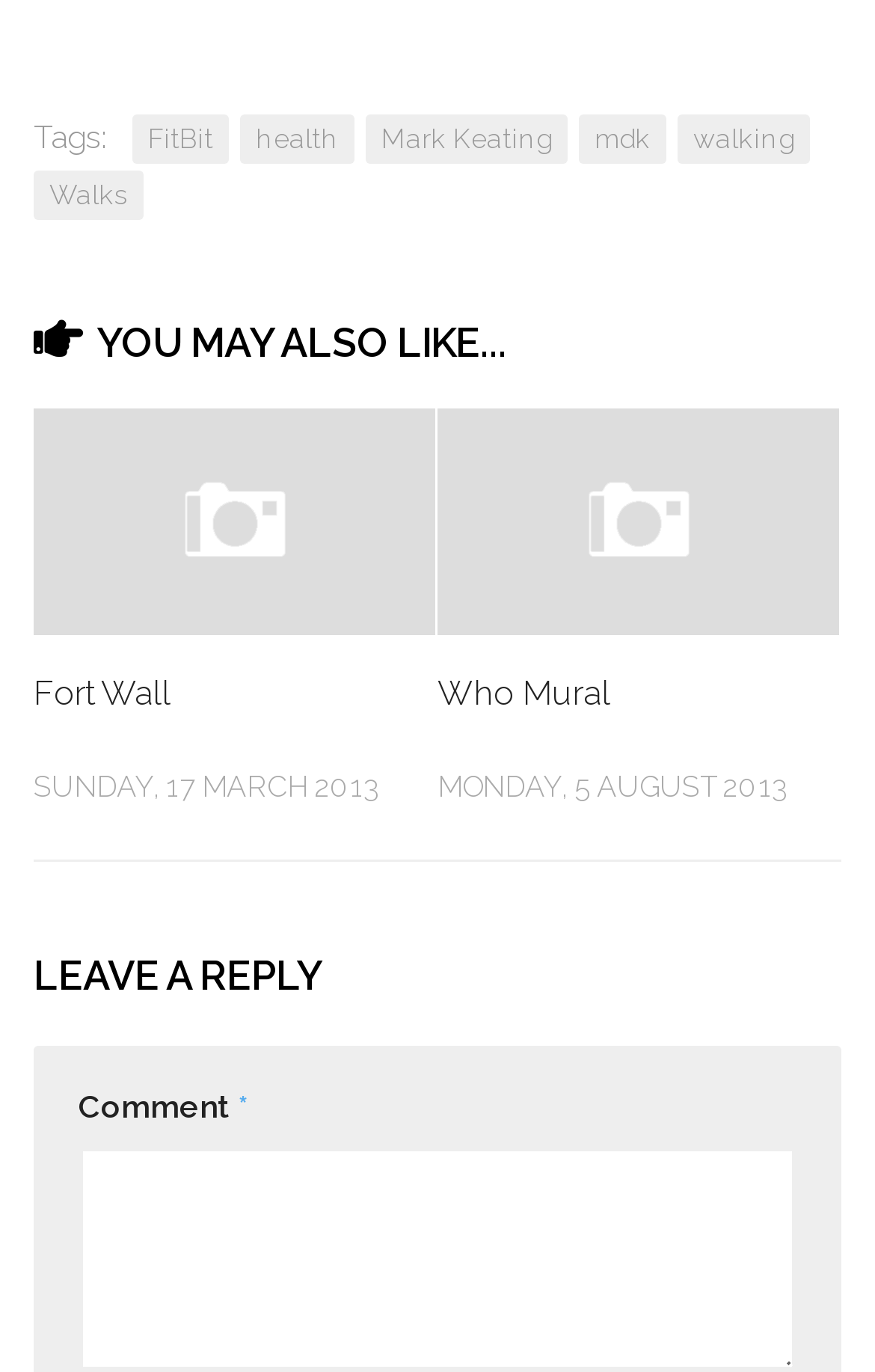Specify the bounding box coordinates (top-left x, top-left y, bottom-right x, bottom-right y) of the UI element in the screenshot that matches this description: mdk

[0.662, 0.083, 0.762, 0.119]